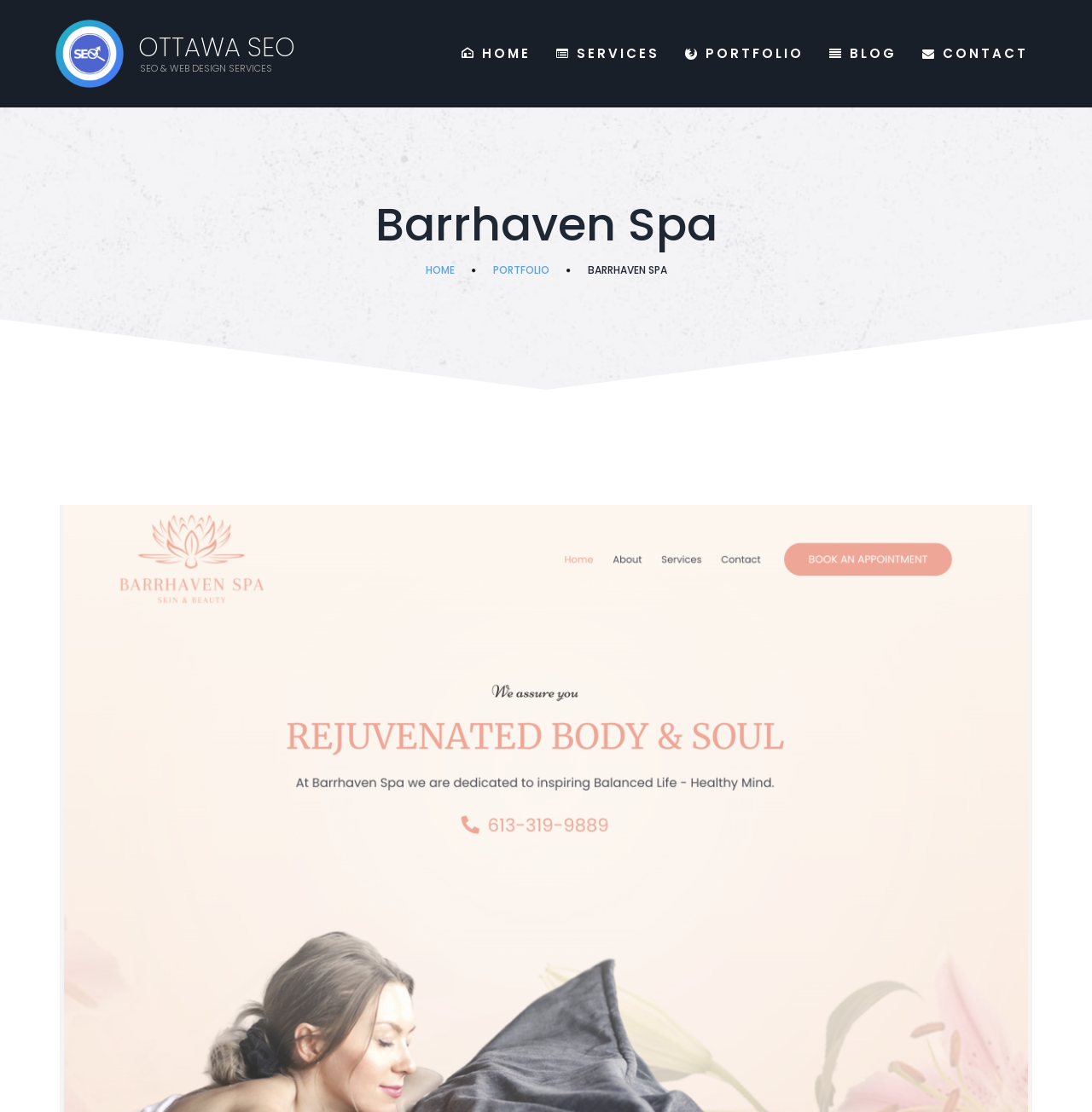Respond with a single word or phrase to the following question: What services are offered by the website?

SEO & Web Design Services